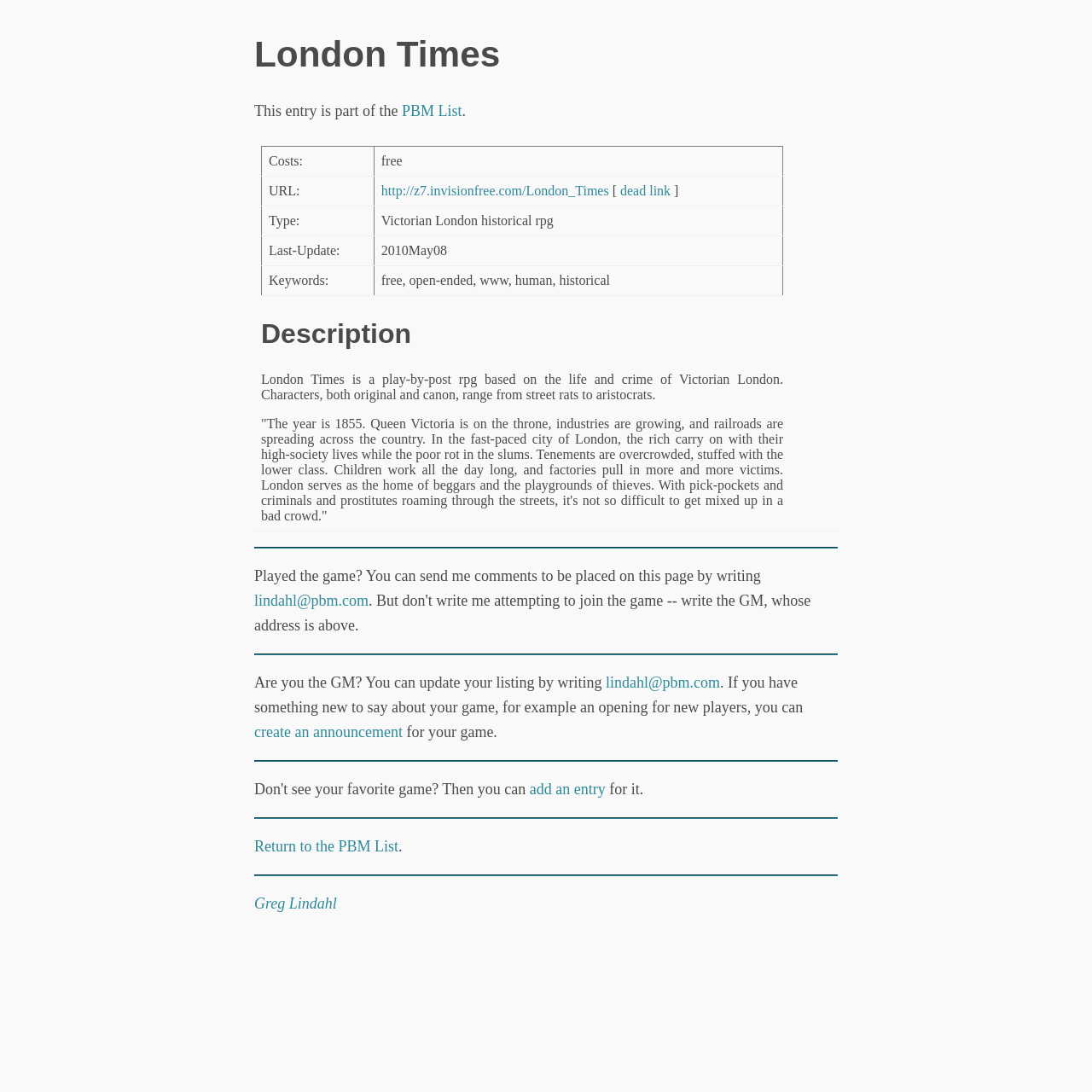Pinpoint the bounding box coordinates of the area that must be clicked to complete this instruction: "Update your game listing".

[0.555, 0.617, 0.659, 0.633]